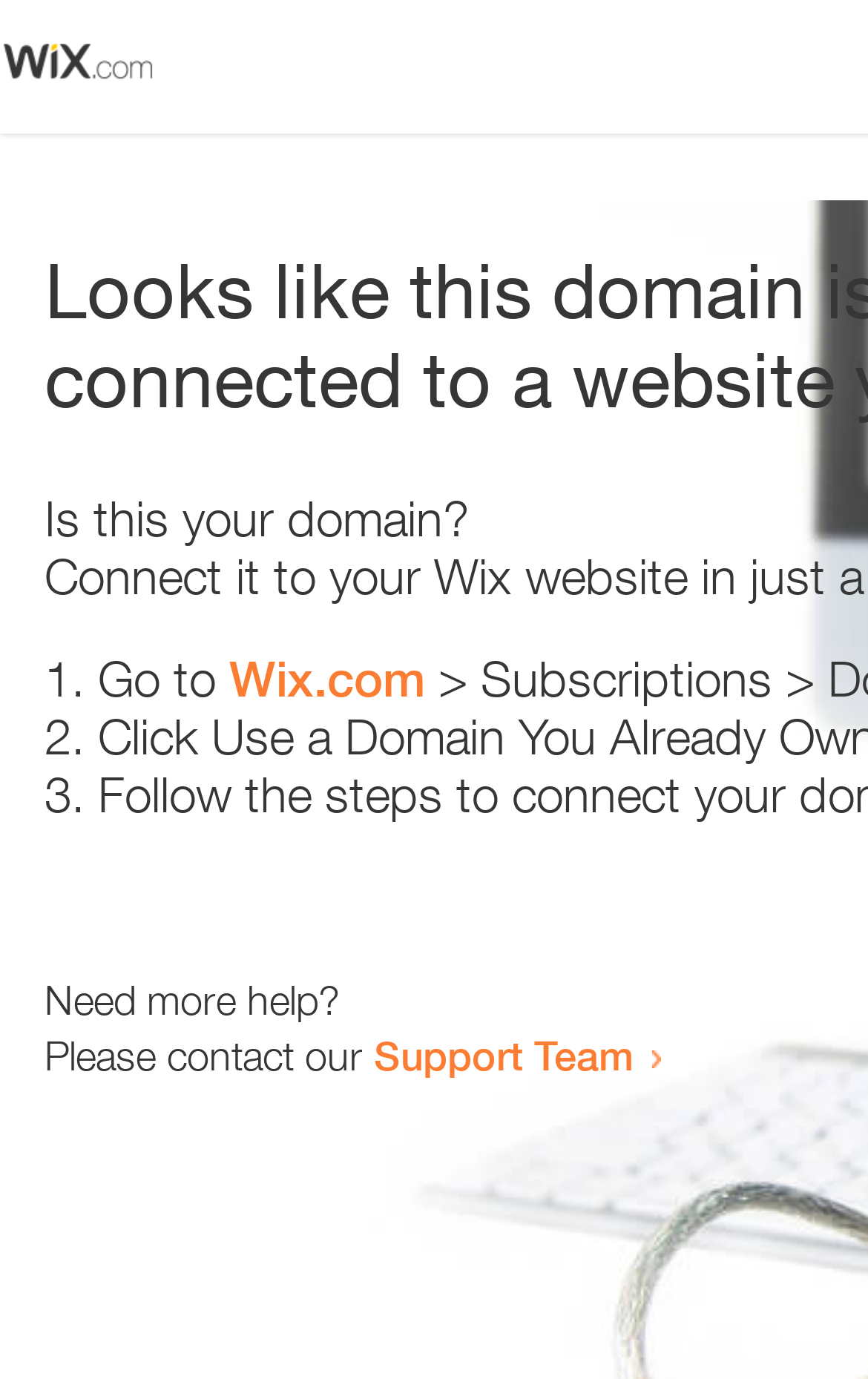How many text elements are present?
Answer with a single word or phrase, using the screenshot for reference.

6